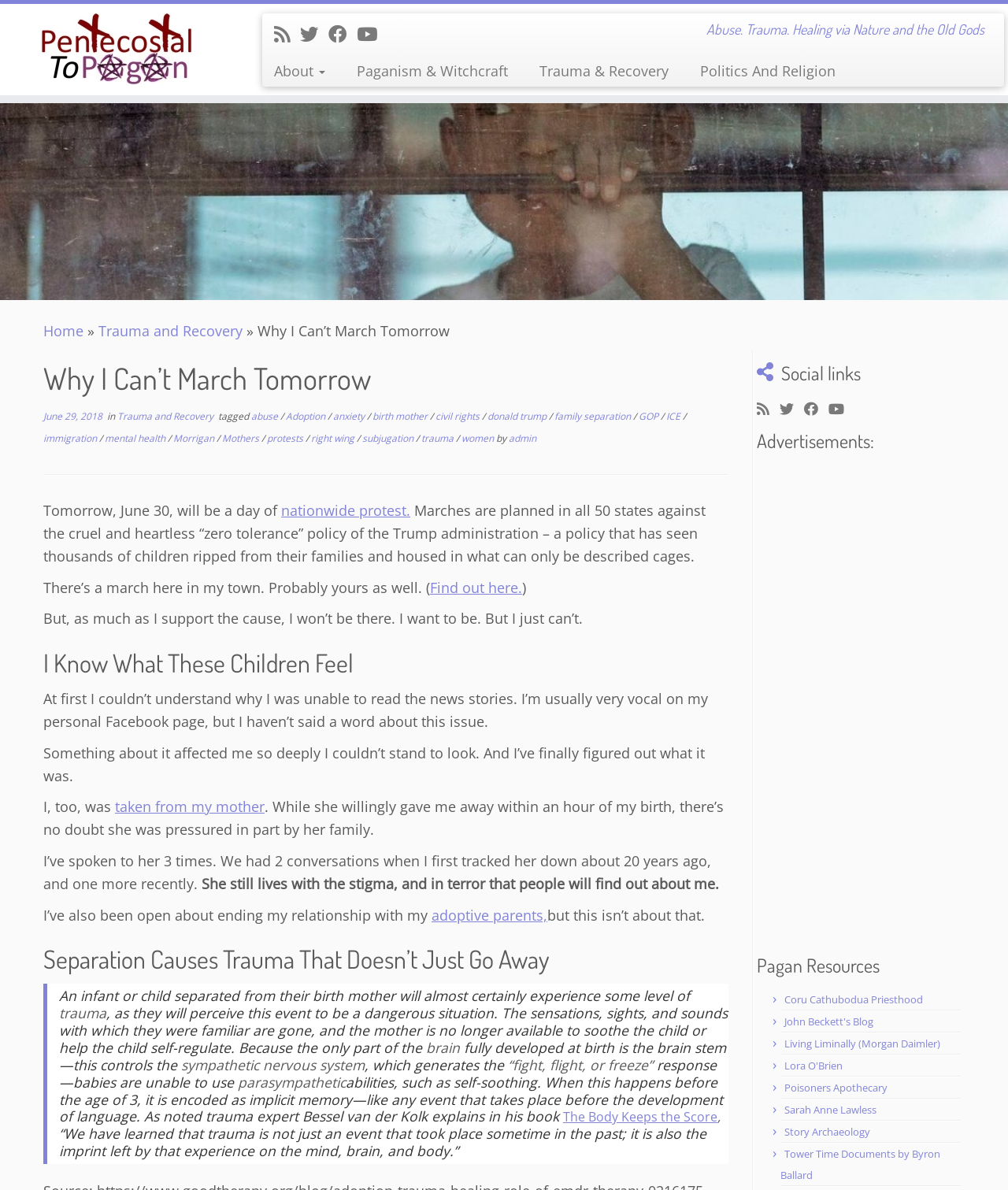Can you determine the bounding box coordinates of the area that needs to be clicked to fulfill the following instruction: "Click on the 'About' link"?

[0.268, 0.047, 0.338, 0.073]